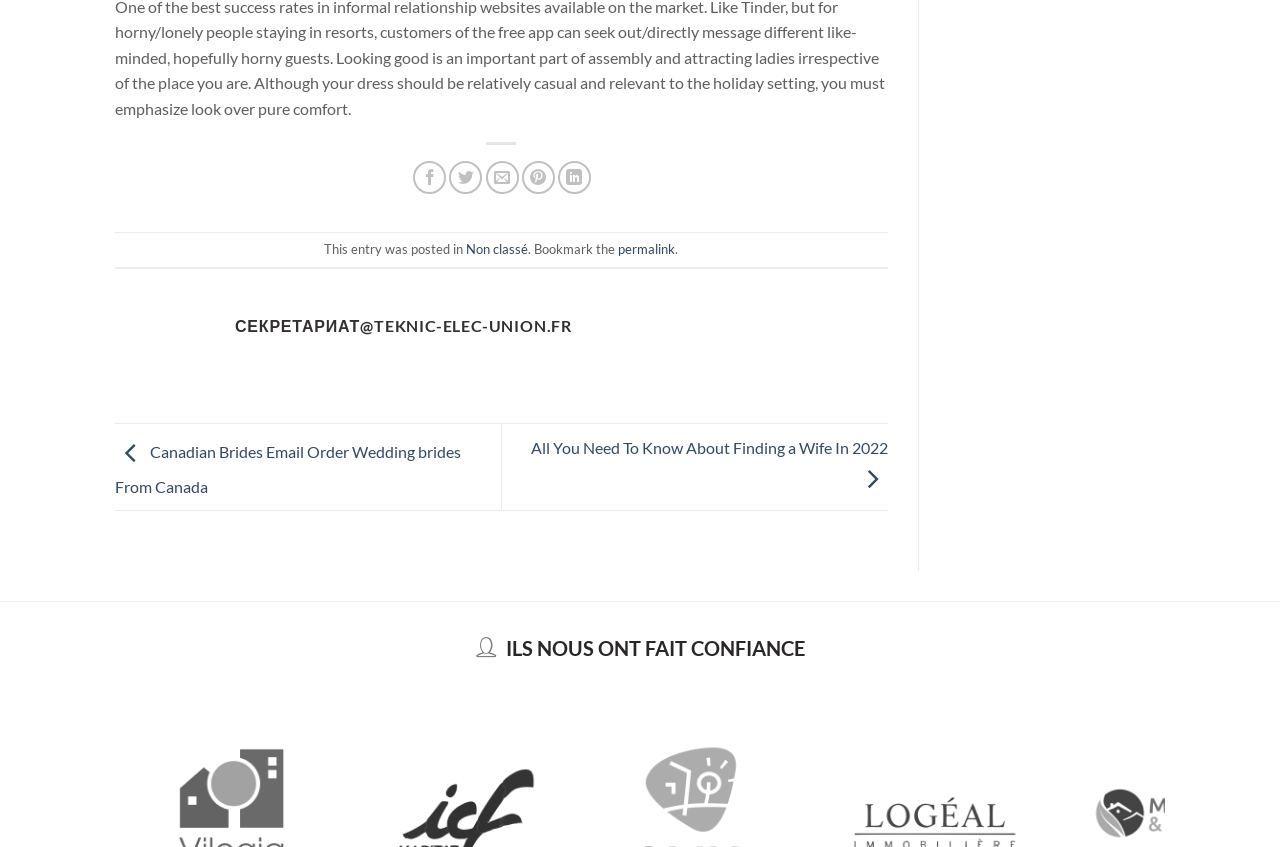Please determine the bounding box coordinates of the element to click on in order to accomplish the following task: "Email to a Friend". Ensure the coordinates are four float numbers ranging from 0 to 1, i.e., [left, top, right, bottom].

[0.379, 0.191, 0.405, 0.23]